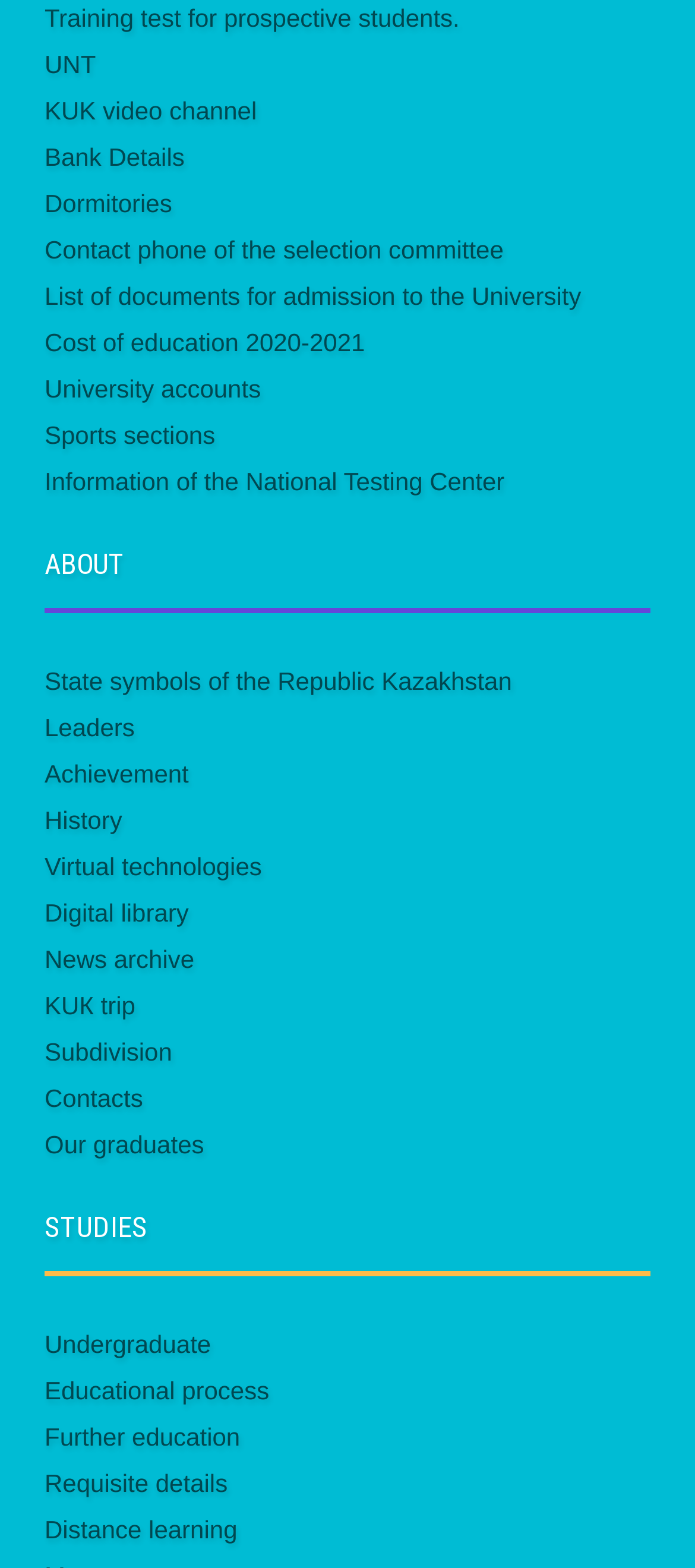Please identify the bounding box coordinates of the clickable area that will allow you to execute the instruction: "Get information about undergraduate studies".

[0.064, 0.849, 0.304, 0.867]